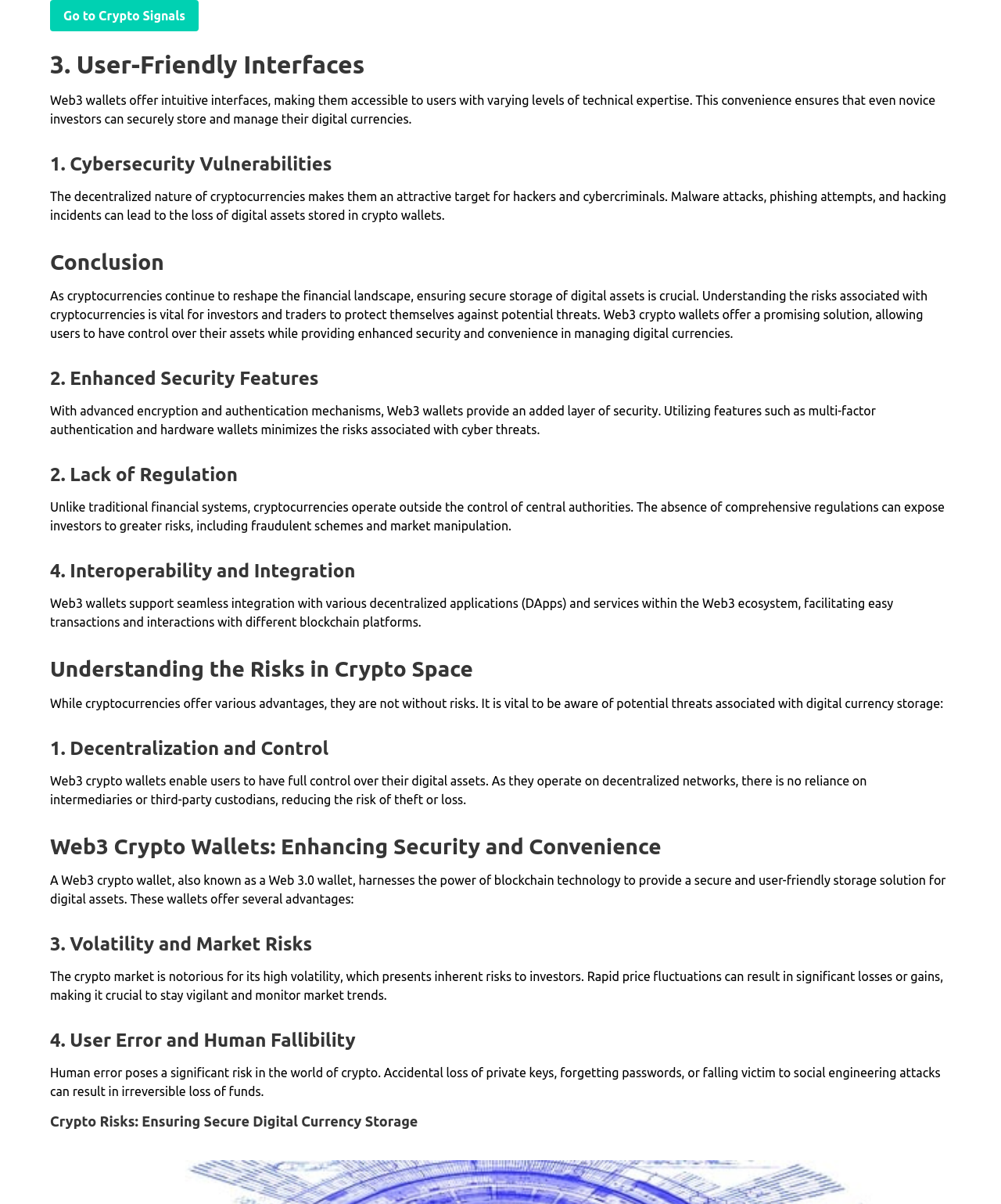What feature do Web3 wallets use to minimize cyber threats?
Answer the question with a detailed explanation, including all necessary information.

According to the webpage, Web3 wallets utilize advanced encryption and authentication mechanisms, including multi-factor authentication, to provide an added layer of security and minimize the risks associated with cyber threats.